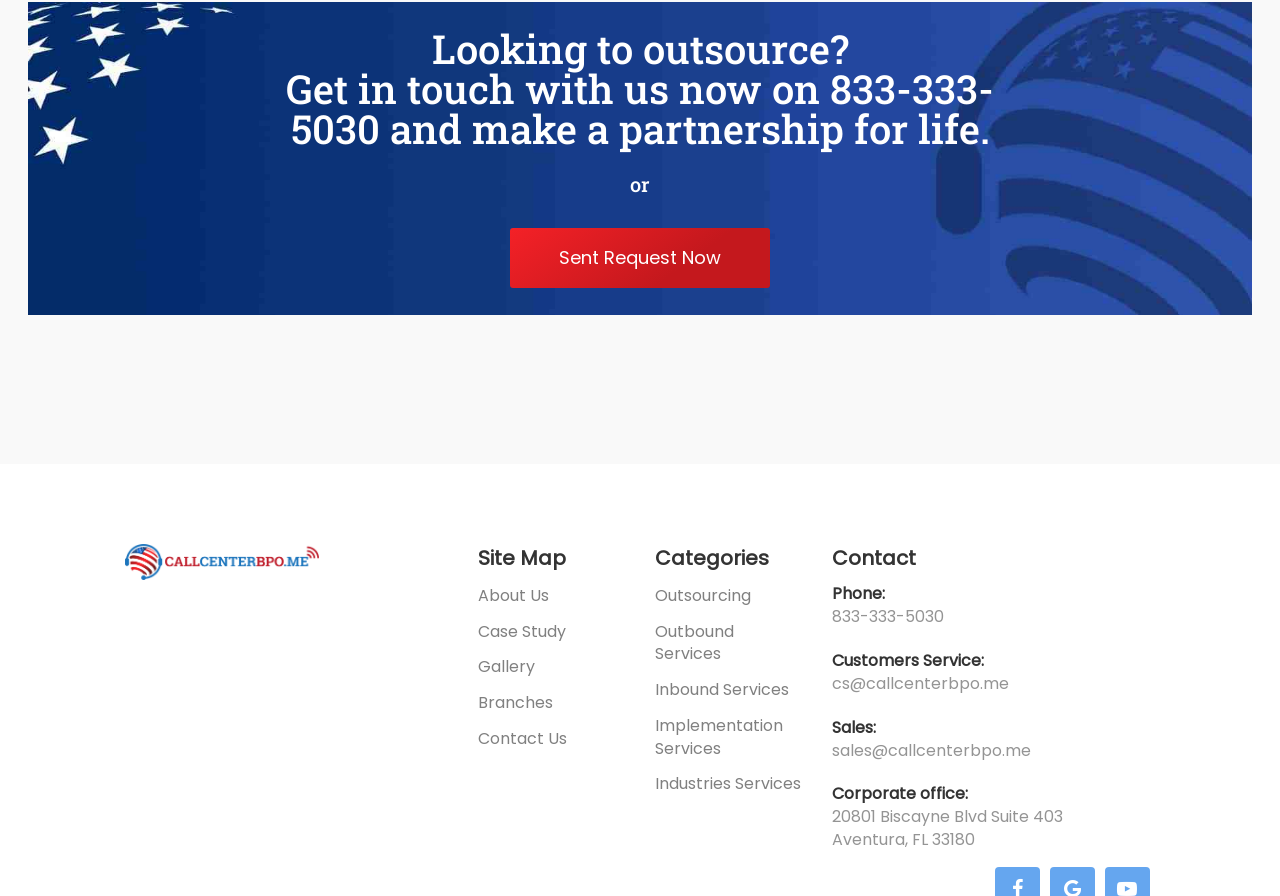What is the phone number for customer service?
Provide a short answer using one word or a brief phrase based on the image.

833-333-5030